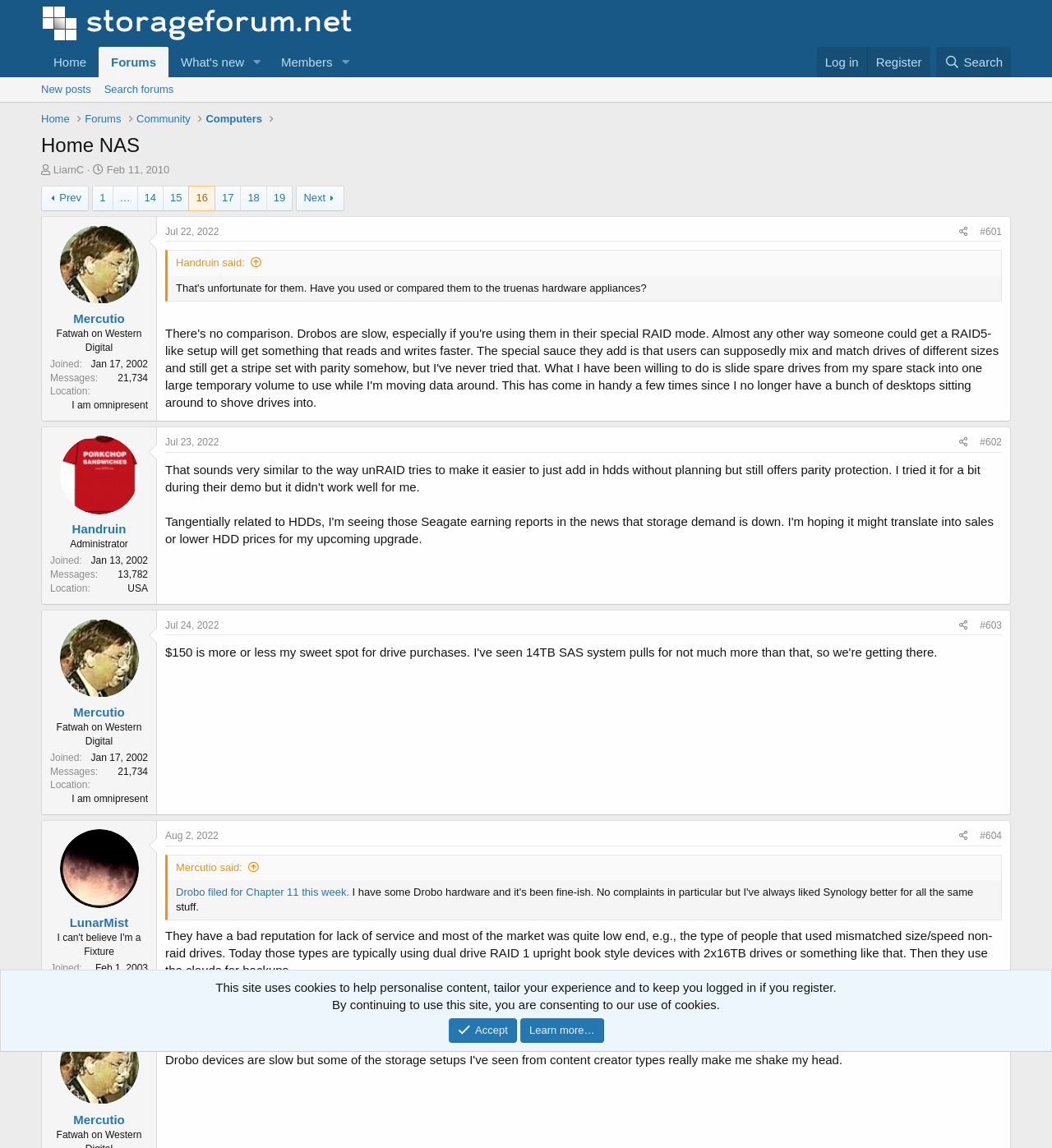Show me the bounding box coordinates of the clickable region to achieve the task as per the instruction: "View the 'Home NAS' thread".

[0.039, 0.114, 0.133, 0.138]